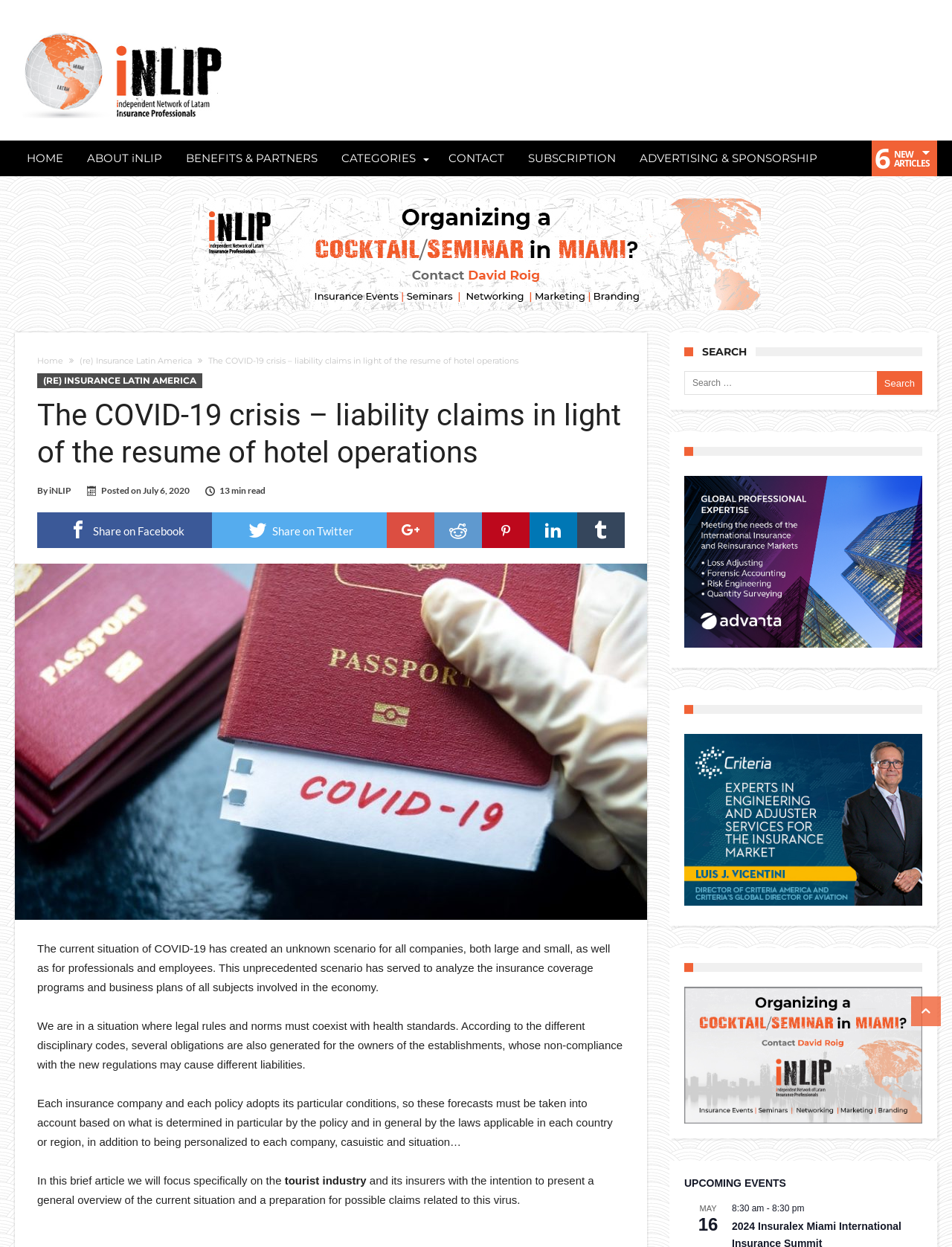Determine the bounding box coordinates of the section to be clicked to follow the instruction: "Click on the 'HOME' link". The coordinates should be given as four float numbers between 0 and 1, formatted as [left, top, right, bottom].

[0.016, 0.113, 0.079, 0.141]